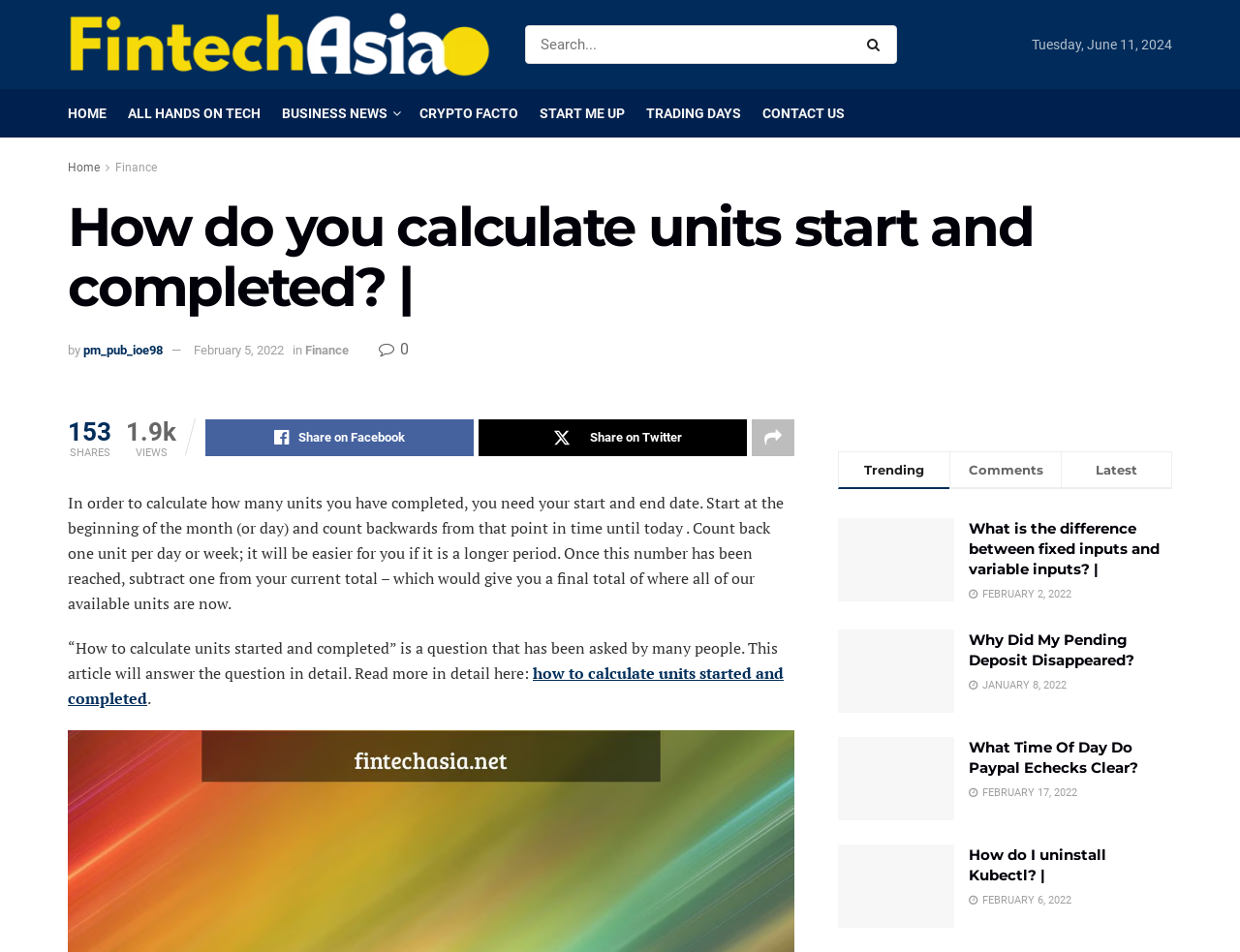Describe every aspect of the webpage comprehensively.

This webpage is about calculating units started and completed, with a focus on finance and technology. At the top, there is a logo of FintechAsia, accompanied by a search bar and a search button. Below the logo, there are several navigation links, including "HOME", "ALL HANDS ON TECH", "BUSINESS NEWS", and more.

On the left side, there is a section with a heading "How do you calculate units start and completed?" followed by a brief description of the calculation process. Below this section, there are several links to related articles, including "What is the difference between fixed inputs and variable inputs?", "Why Did My Pending Deposit Disappeared?", and more. Each article link is accompanied by a date and an image.

On the right side, there are several social media sharing links, including Facebook, Twitter, and more. Below these links, there are three tabs labeled "Trending", "Comments", and "Latest".

At the bottom of the page, there is a section with a heading "How to calculate units started and completed" followed by a brief summary of the article and a link to read more.